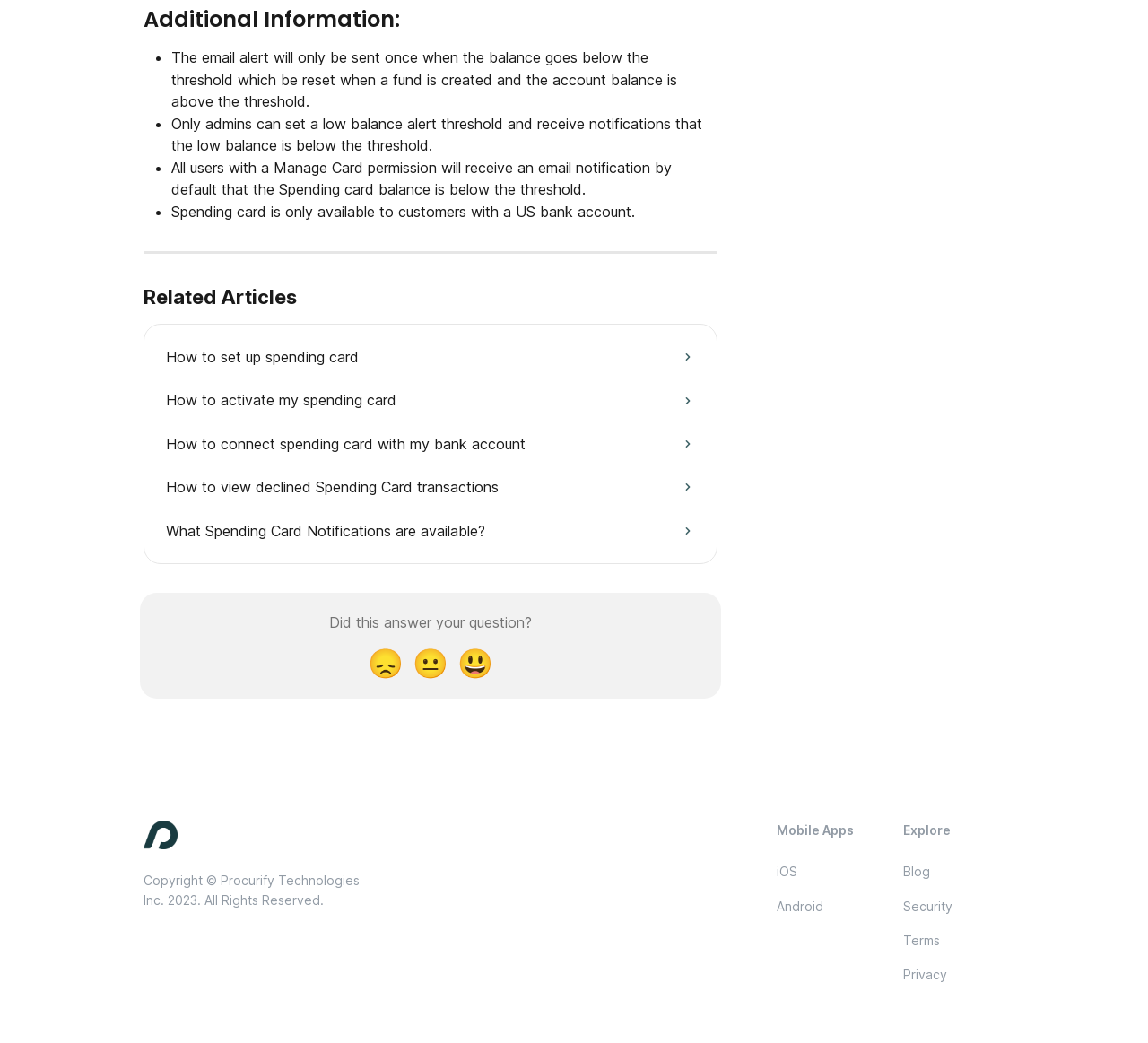Using the description: "Android", identify the bounding box of the corresponding UI element in the screenshot.

[0.677, 0.861, 0.717, 0.876]